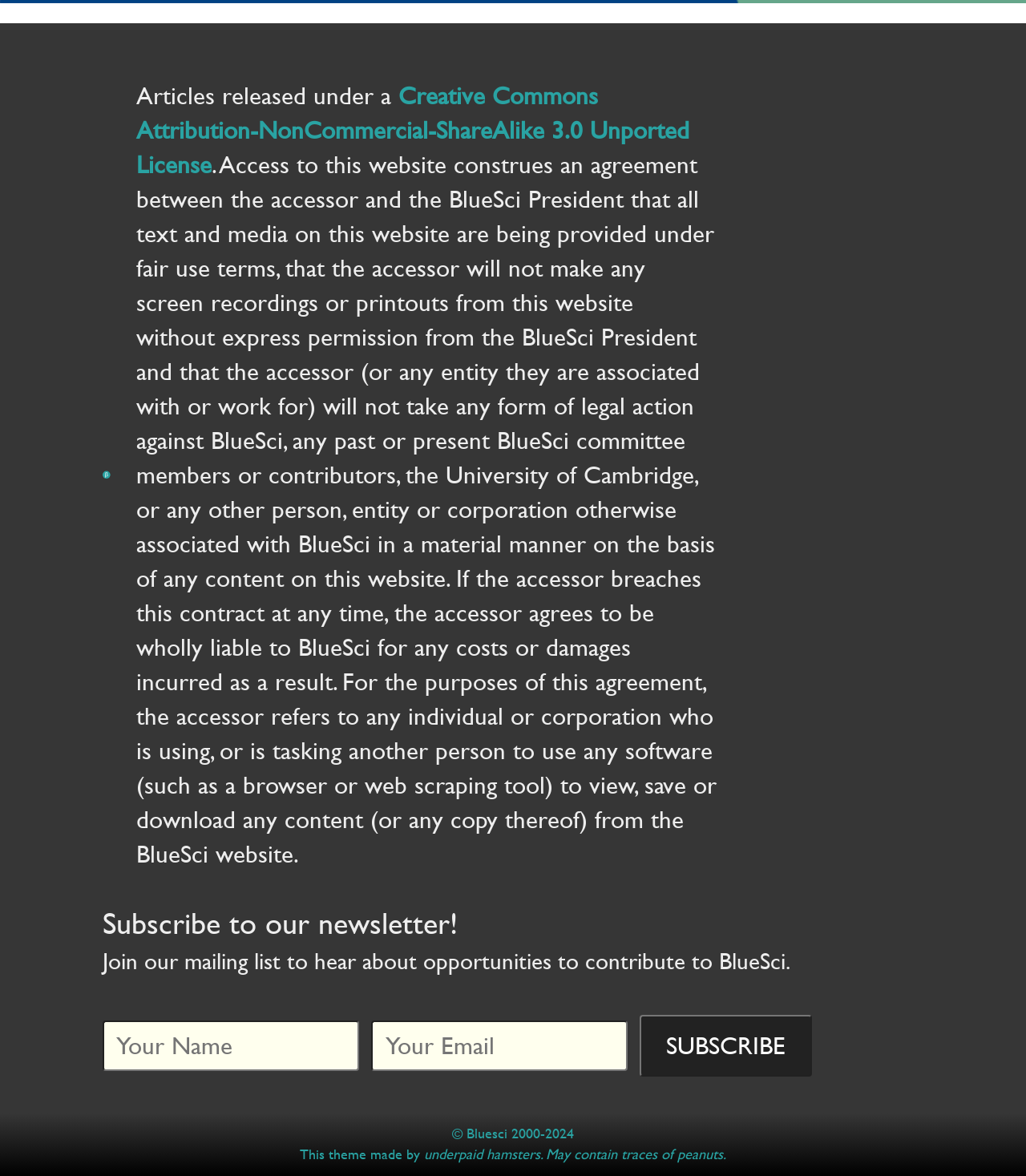What is the theme of the website made by?
Based on the image, provide a one-word or brief-phrase response.

underpaid hamsters